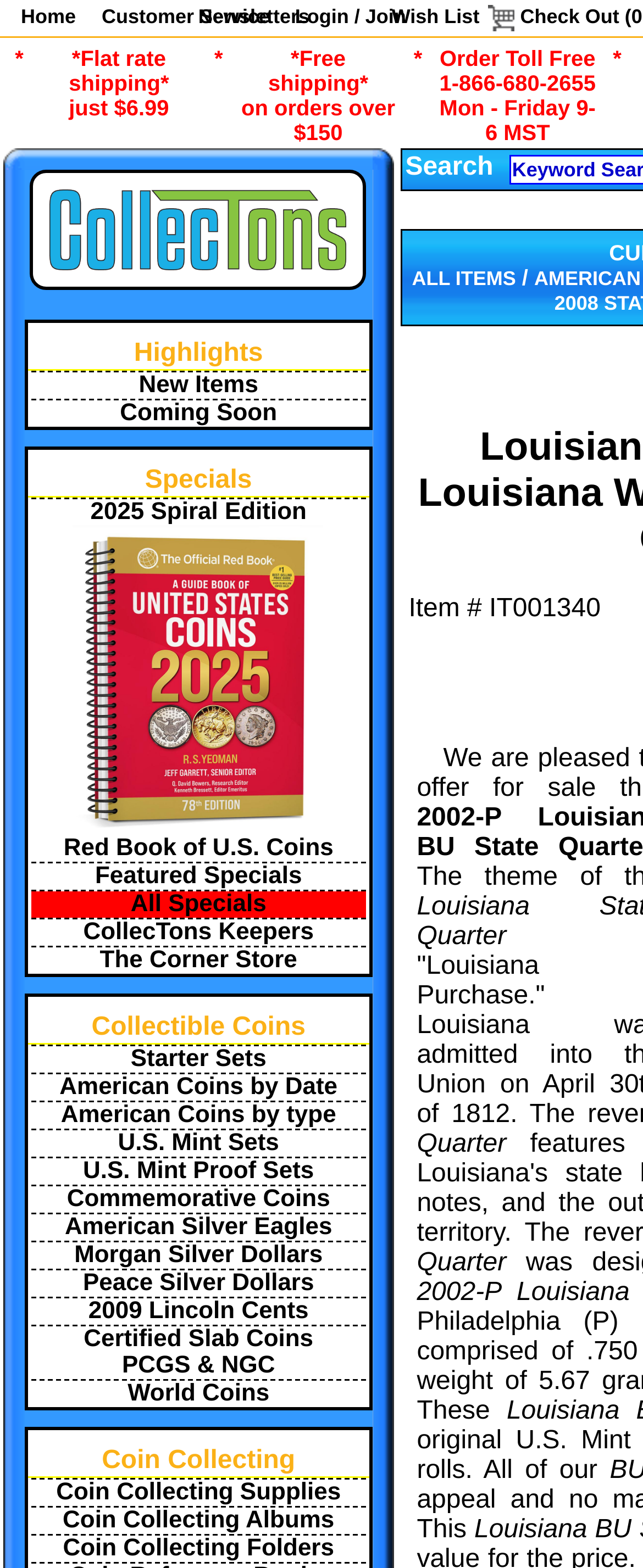Give a concise answer using only one word or phrase for this question:
How many categories are there in the 'Collectible Coins' section?

14